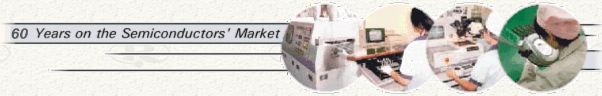Provide your answer to the question using just one word or phrase: What is the milestone celebrated on the banner?

60 Years